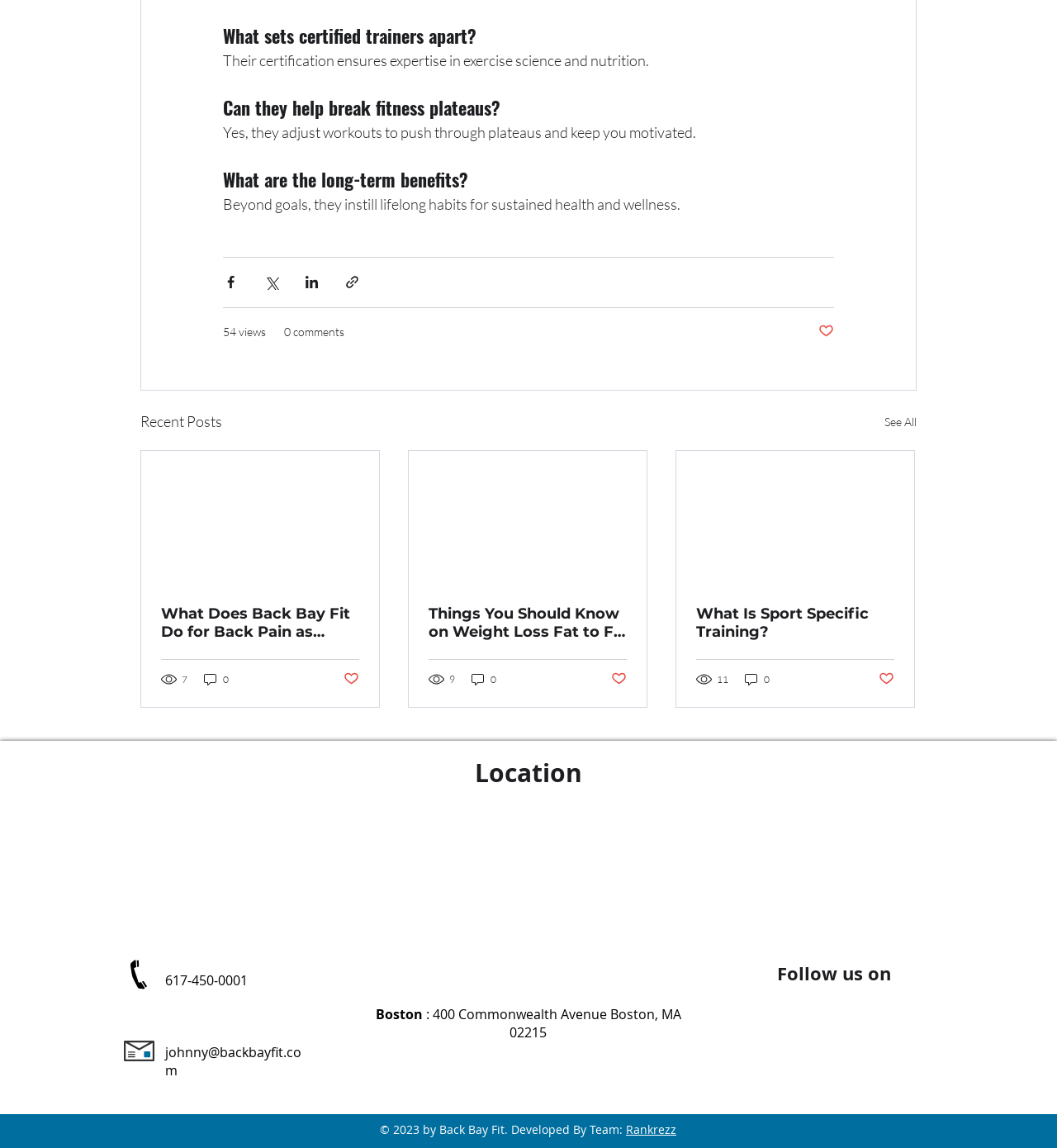Identify the bounding box coordinates for the element that needs to be clicked to fulfill this instruction: "View recent posts". Provide the coordinates in the format of four float numbers between 0 and 1: [left, top, right, bottom].

[0.133, 0.356, 0.21, 0.377]